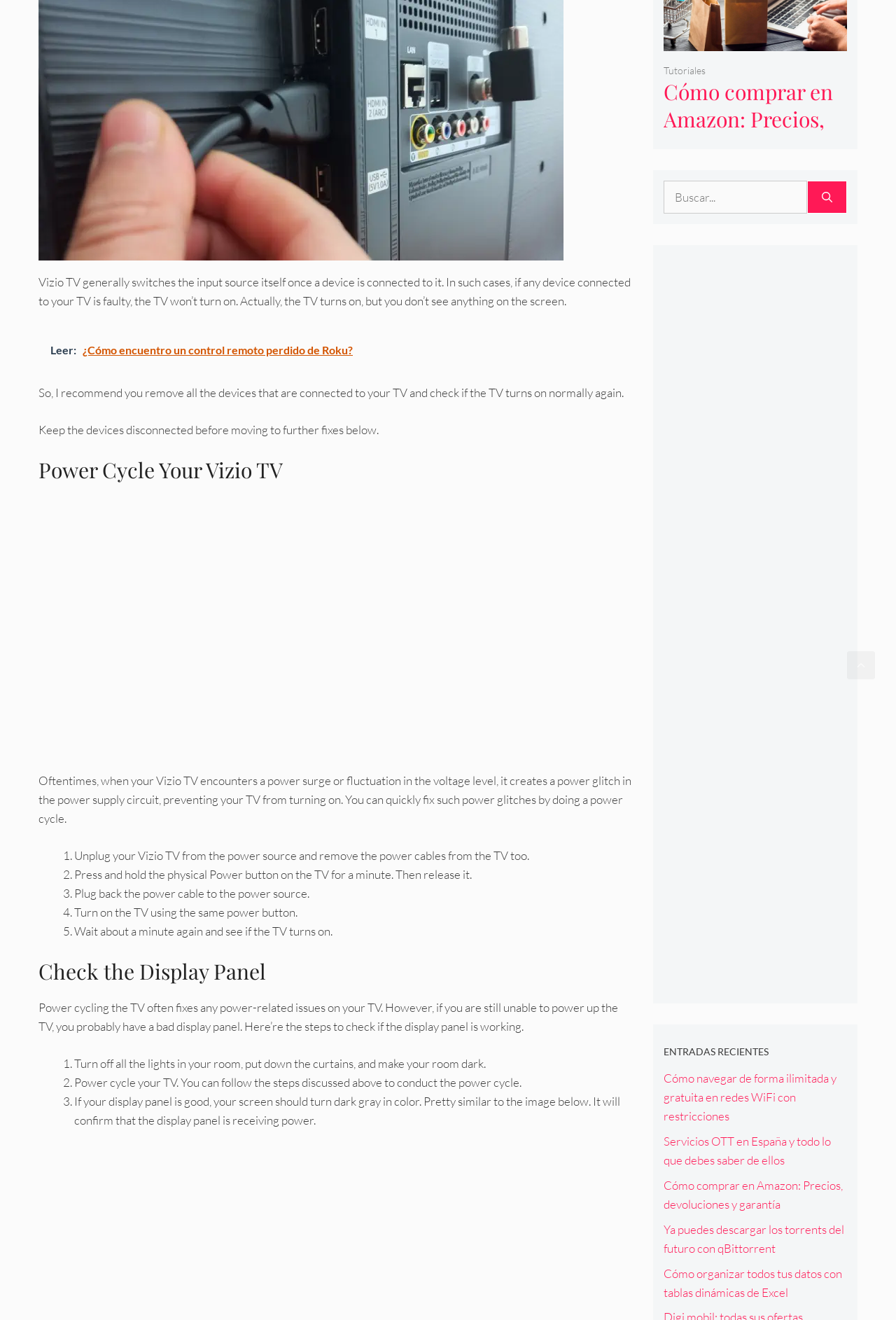Refer to the image and offer a detailed explanation in response to the question: What is the search box used for?

The search box is provided on the webpage, which allows users to search for specific content or topics, and the search button is labeled as 'Buscar'.